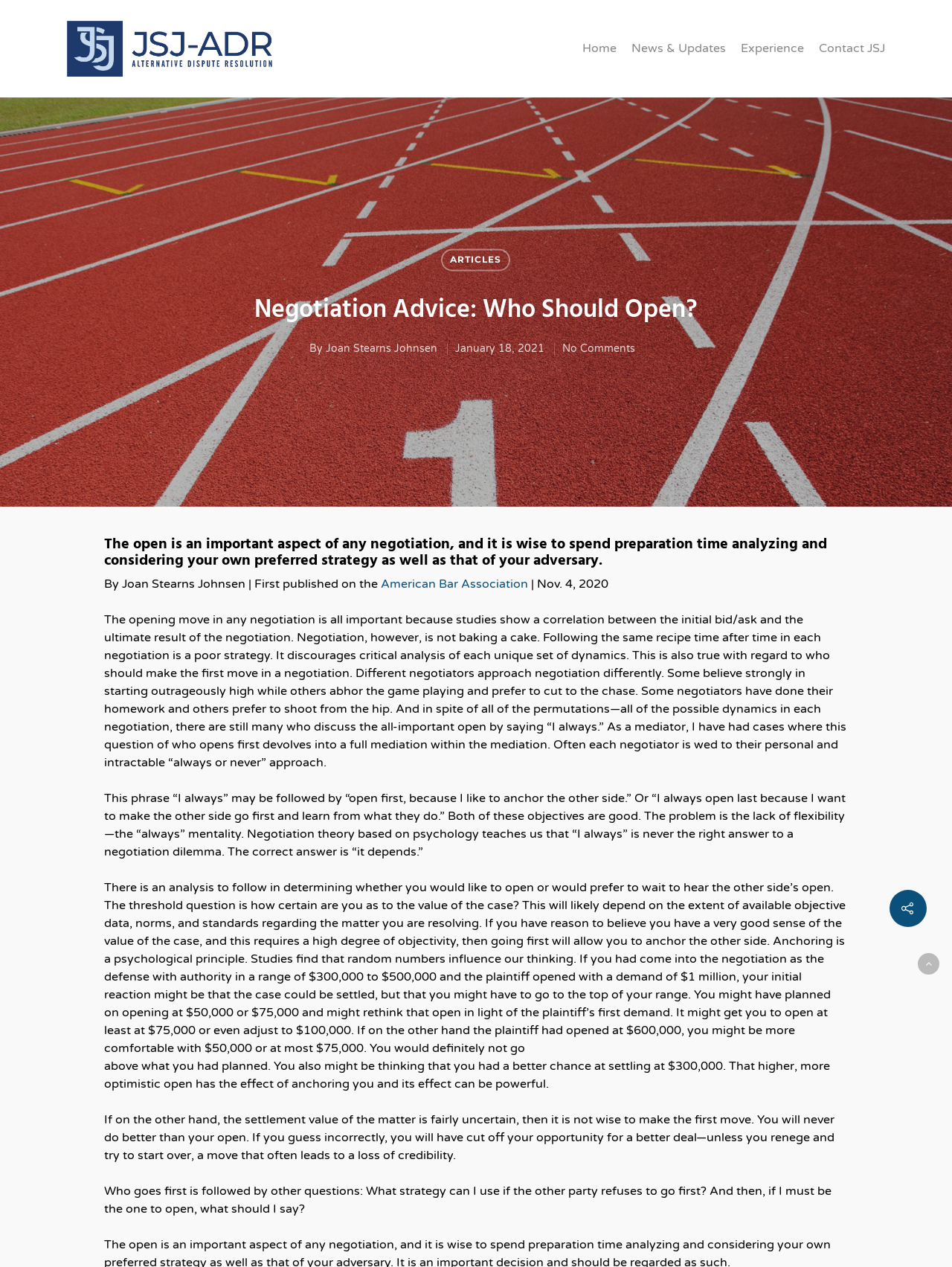Please find the bounding box coordinates (top-left x, top-left y, bottom-right x, bottom-right y) in the screenshot for the UI element described as follows: No Comments

[0.591, 0.27, 0.667, 0.28]